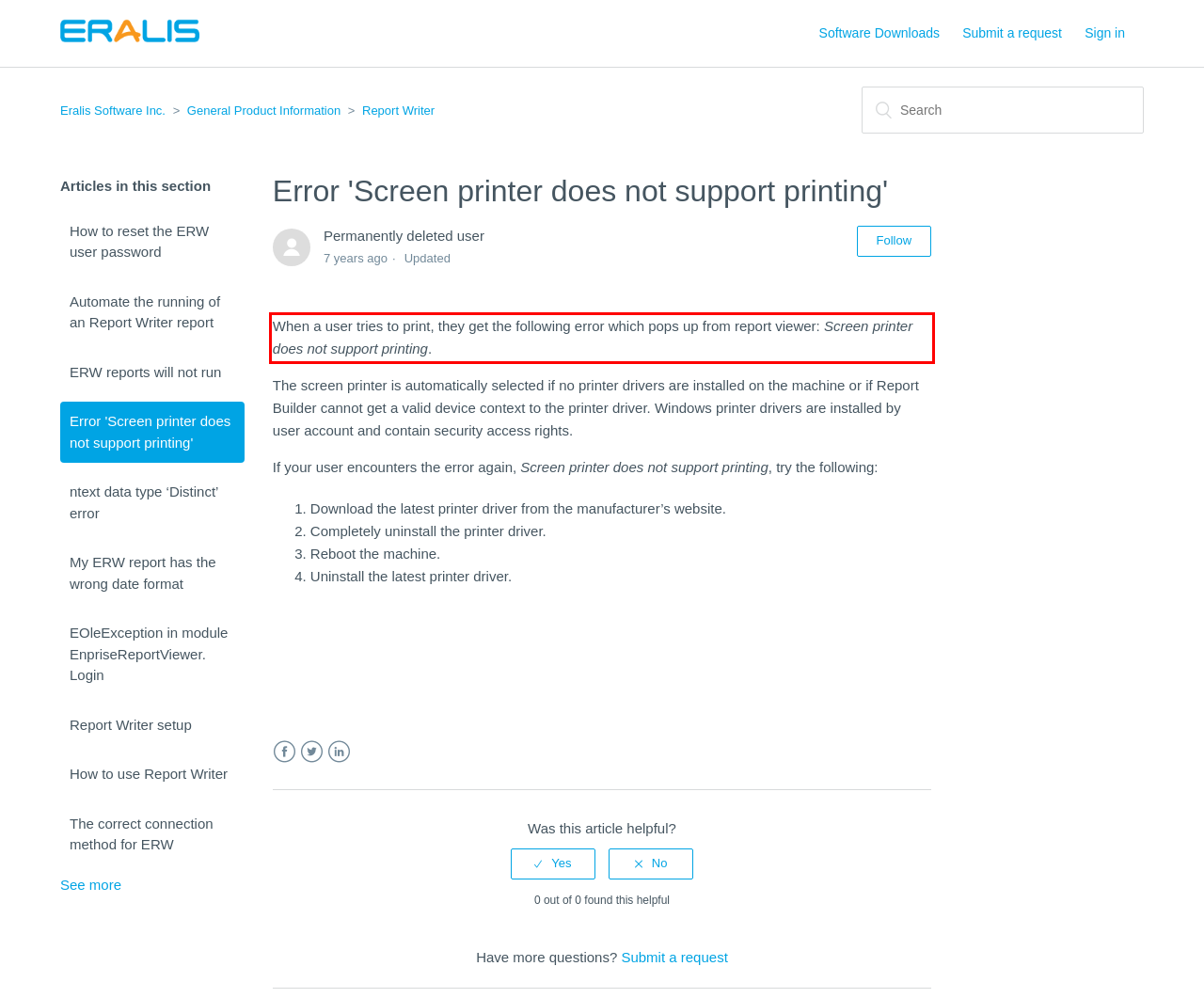Please look at the webpage screenshot and extract the text enclosed by the red bounding box.

When a user tries to print, they get the following error which pops up from report viewer: Screen printer does not support printing.